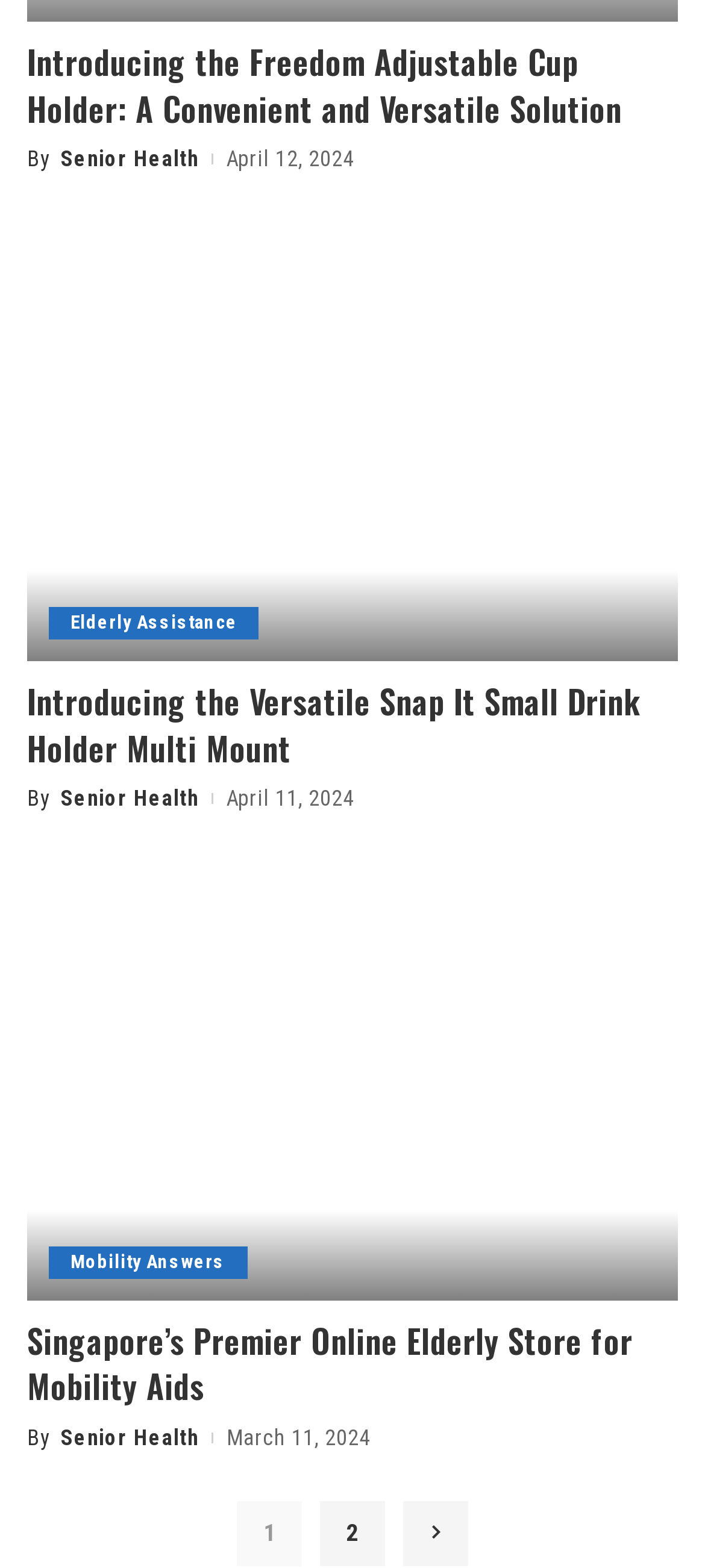Locate the bounding box coordinates of the item that should be clicked to fulfill the instruction: "Read the article about Senior Health".

[0.086, 0.09, 0.283, 0.113]